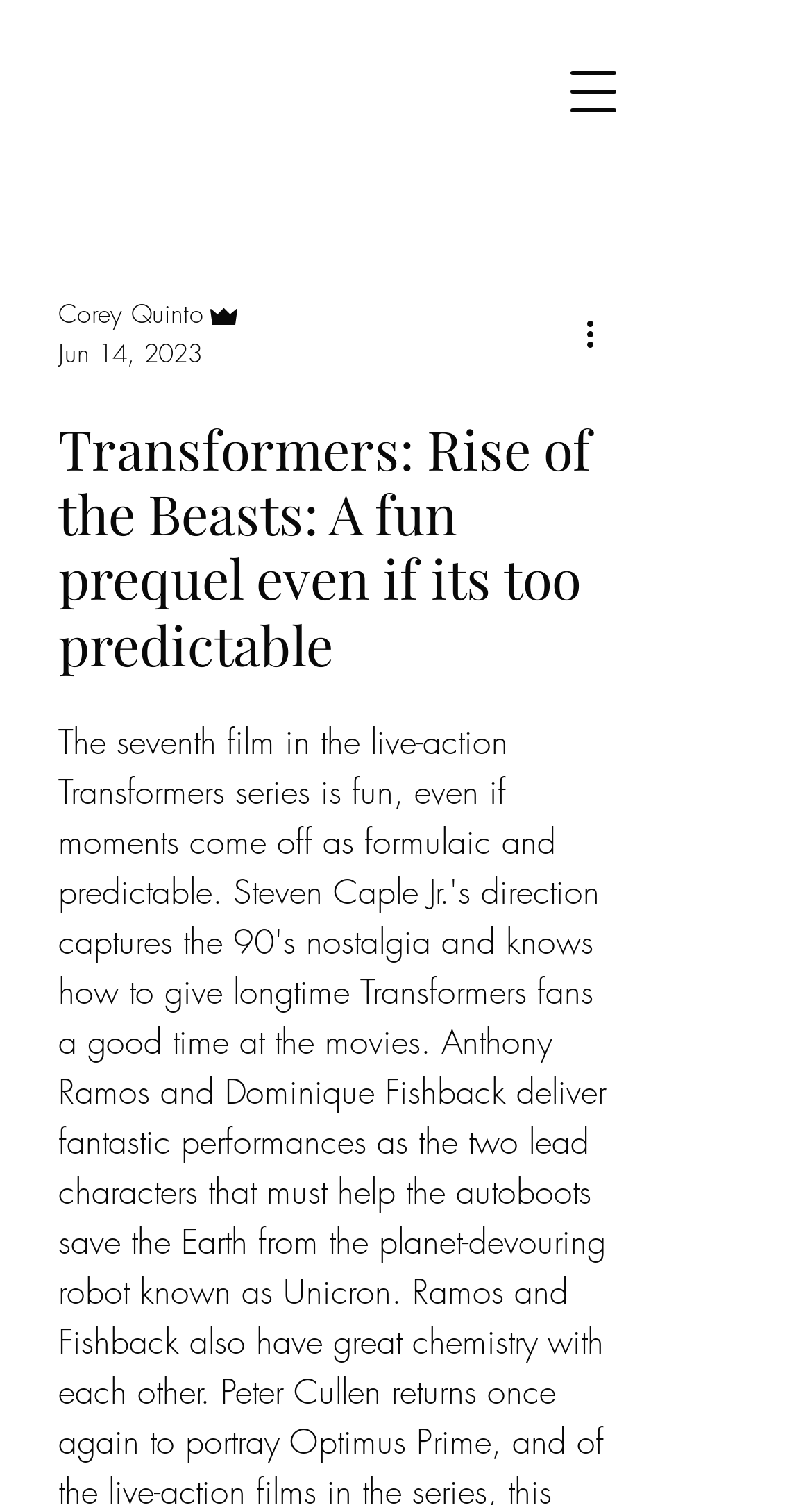From the element description Corey Quinto, predict the bounding box coordinates of the UI element. The coordinates must be specified in the format (top-left x, top-left y, bottom-right x, bottom-right y) and should be within the 0 to 1 range.

[0.072, 0.196, 0.3, 0.222]